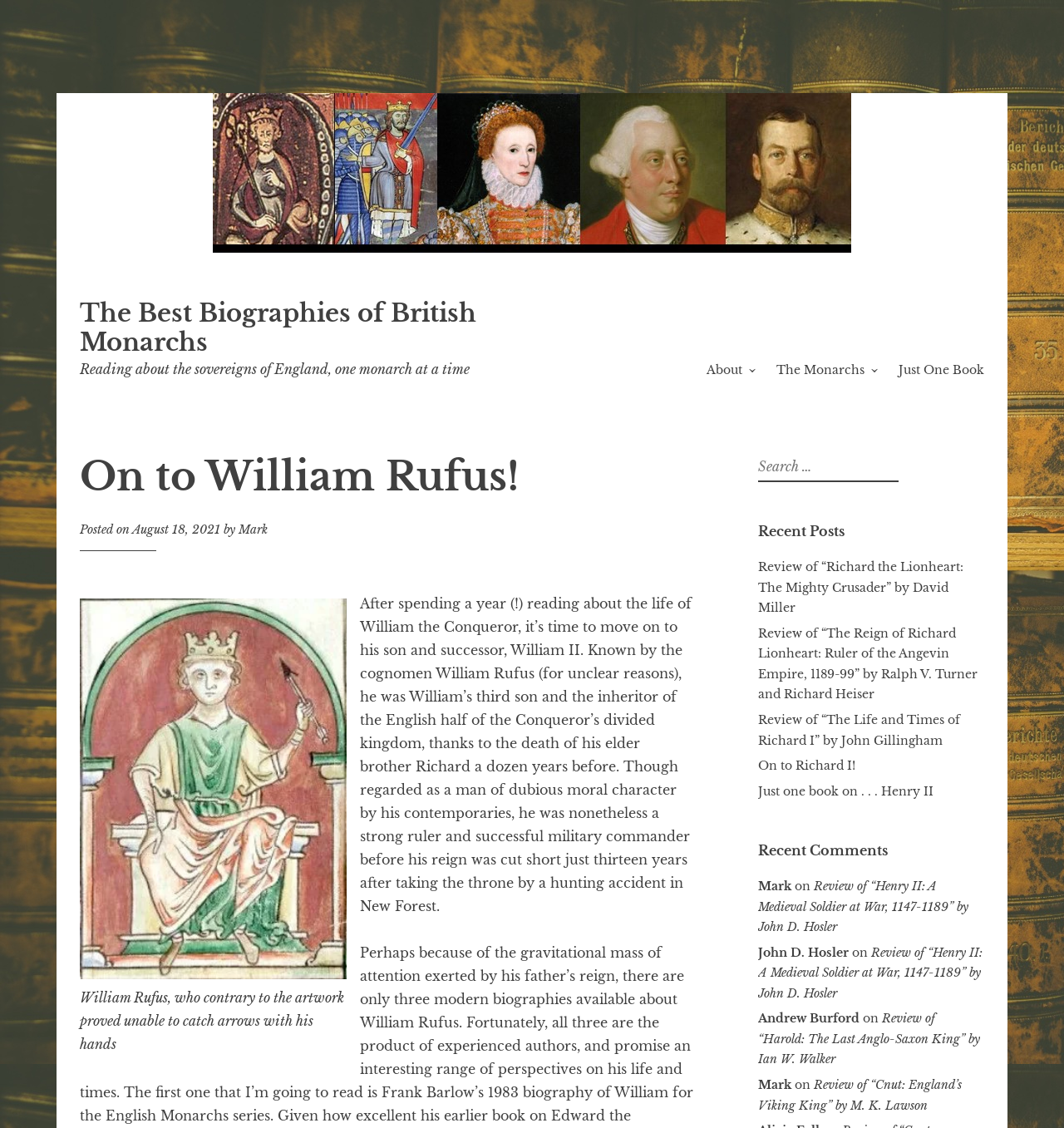Please locate the bounding box coordinates of the element that should be clicked to achieve the given instruction: "Read the post about William Rufus".

[0.075, 0.4, 0.653, 0.488]